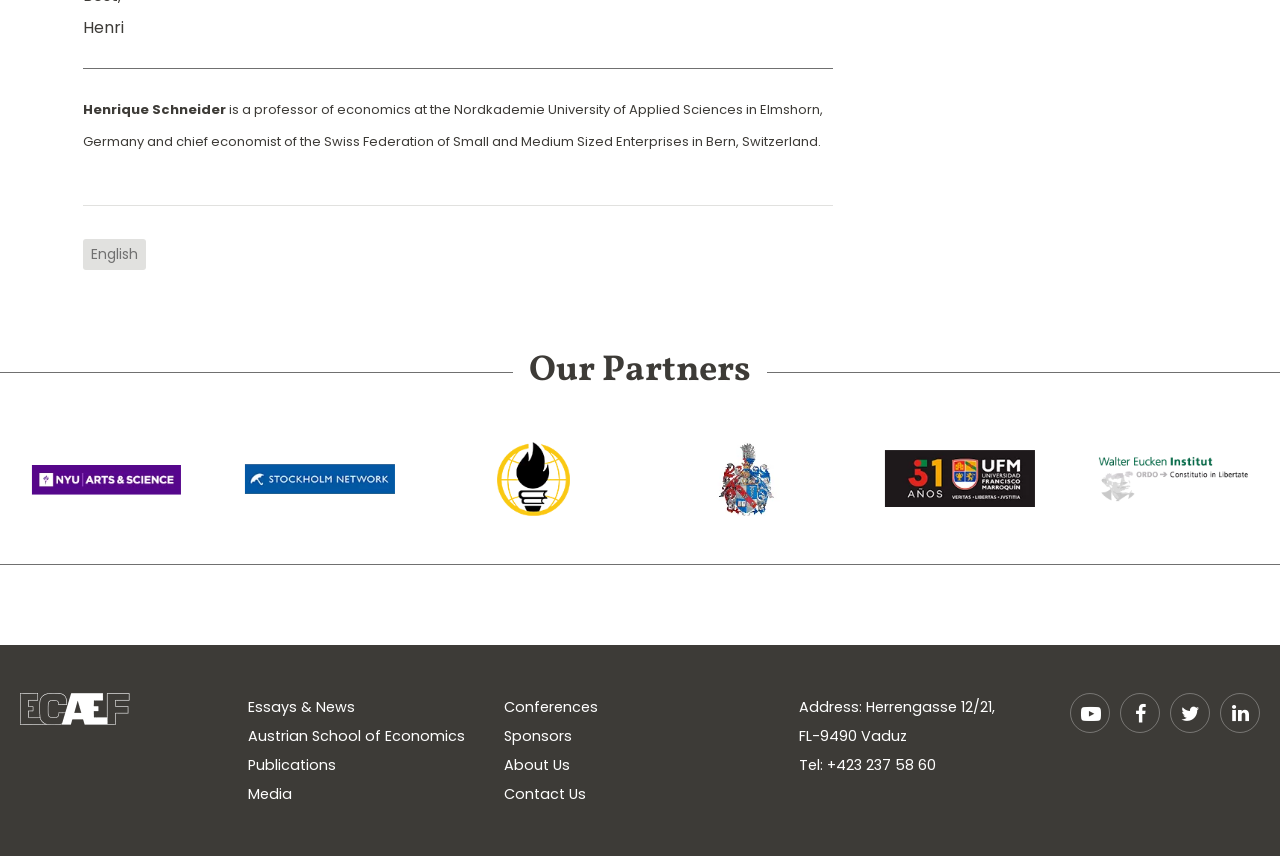What is the organization where Henrique Schneider is a chief economist?
Please answer the question as detailed as possible based on the image.

The organization where Henrique Schneider is a chief economist is mentioned in the StaticText element with the text 'chief economist of the Swiss Federation of Small and Medium Sized Enterprises in Bern, Switzerland' at the top of the webpage.